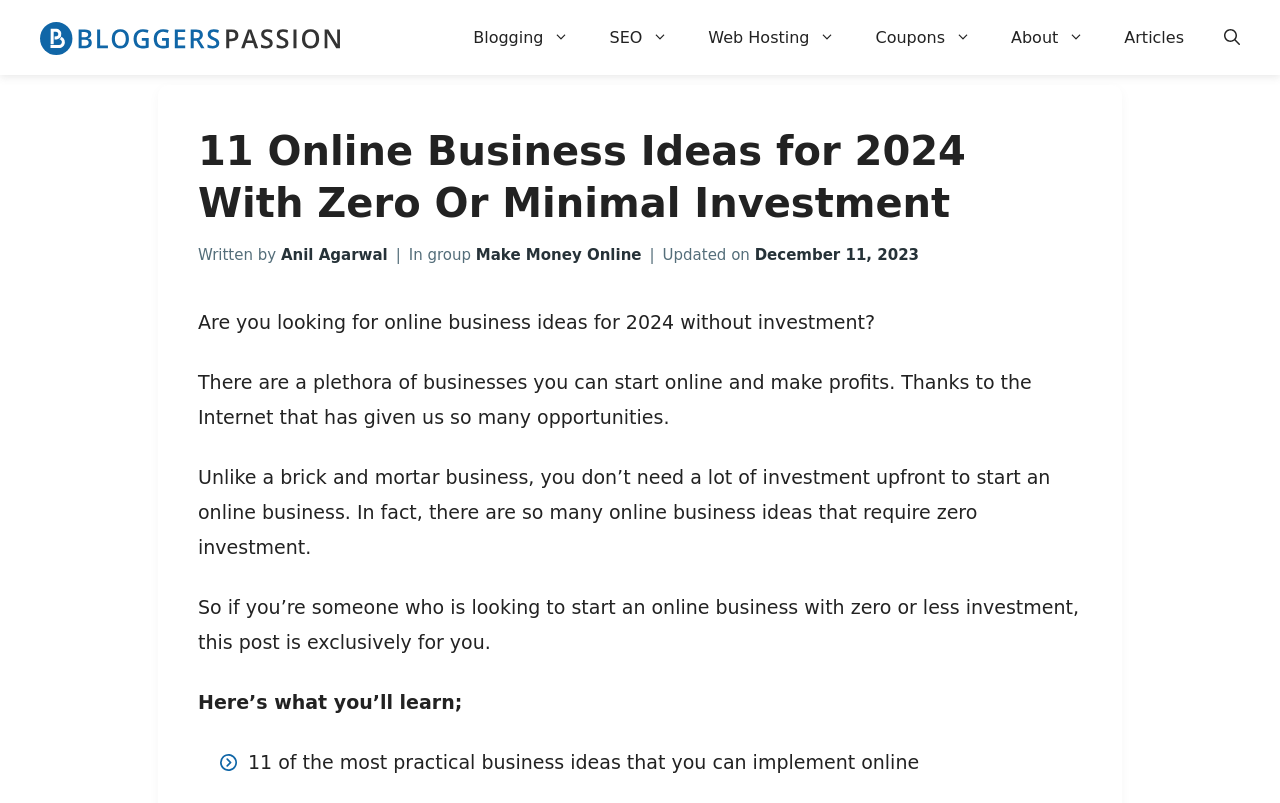What is the name of the website?
Using the image as a reference, answer the question with a short word or phrase.

BloggersPassion